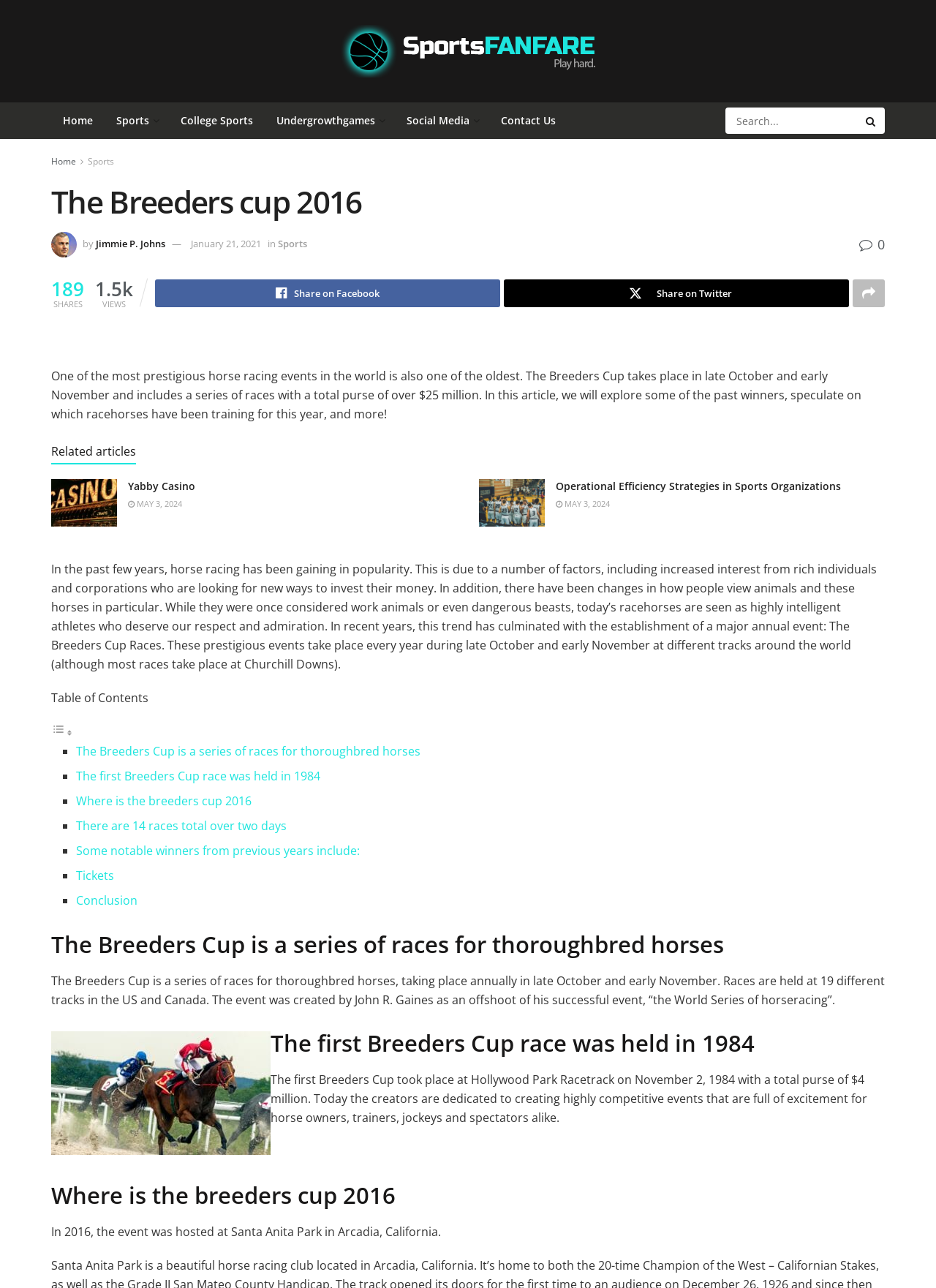Determine the bounding box coordinates of the target area to click to execute the following instruction: "Read the article by Jimmie P. Johns."

[0.102, 0.184, 0.177, 0.194]